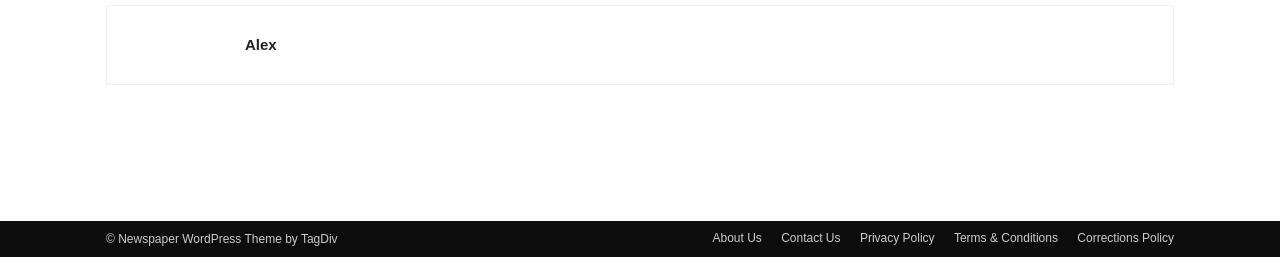Given the description of a UI element: "Corrections Policy", identify the bounding box coordinates of the matching element in the webpage screenshot.

[0.842, 0.891, 0.917, 0.961]